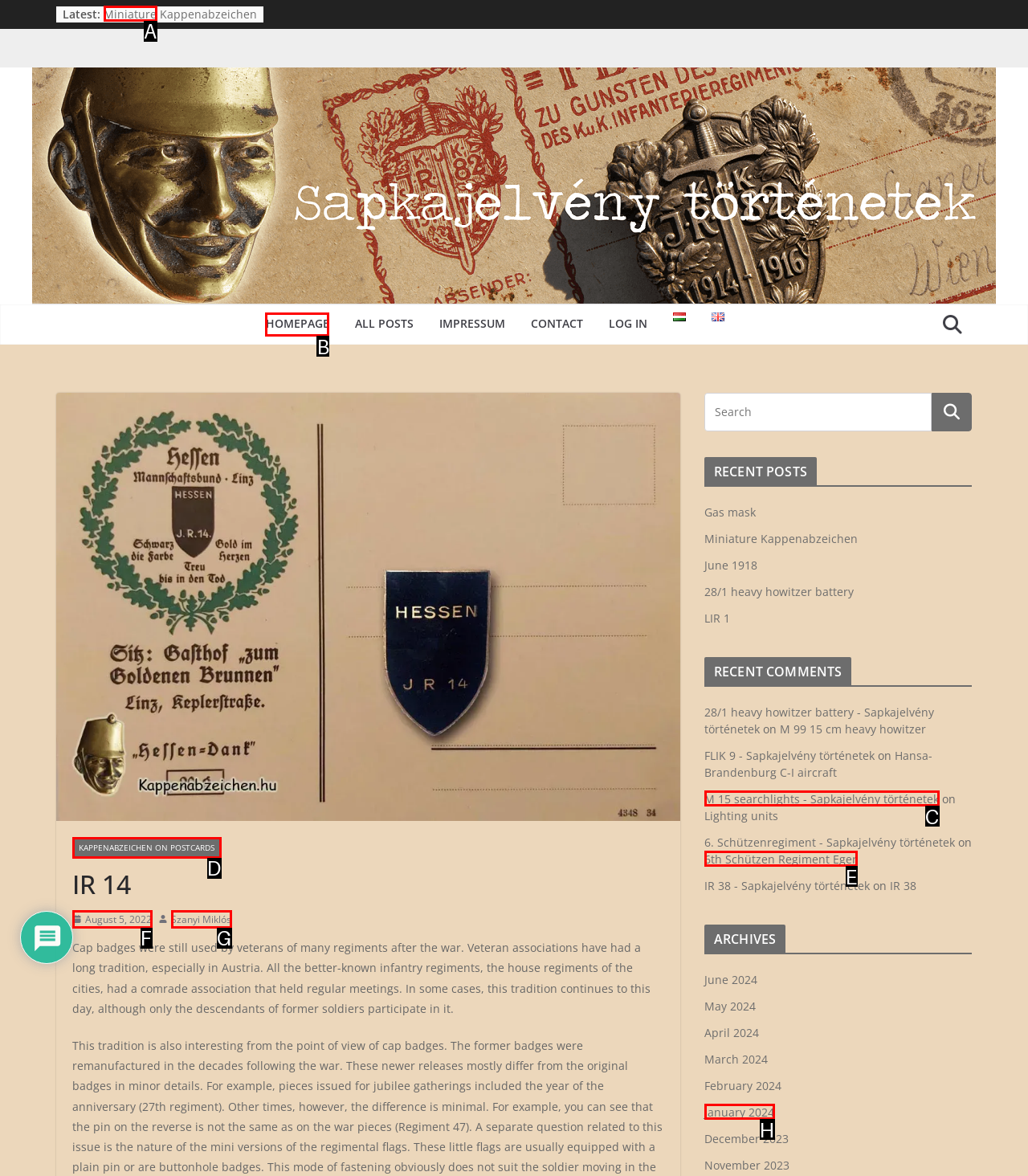Select the letter of the element you need to click to complete this task: Click on the 'HOMEPAGE' link
Answer using the letter from the specified choices.

B